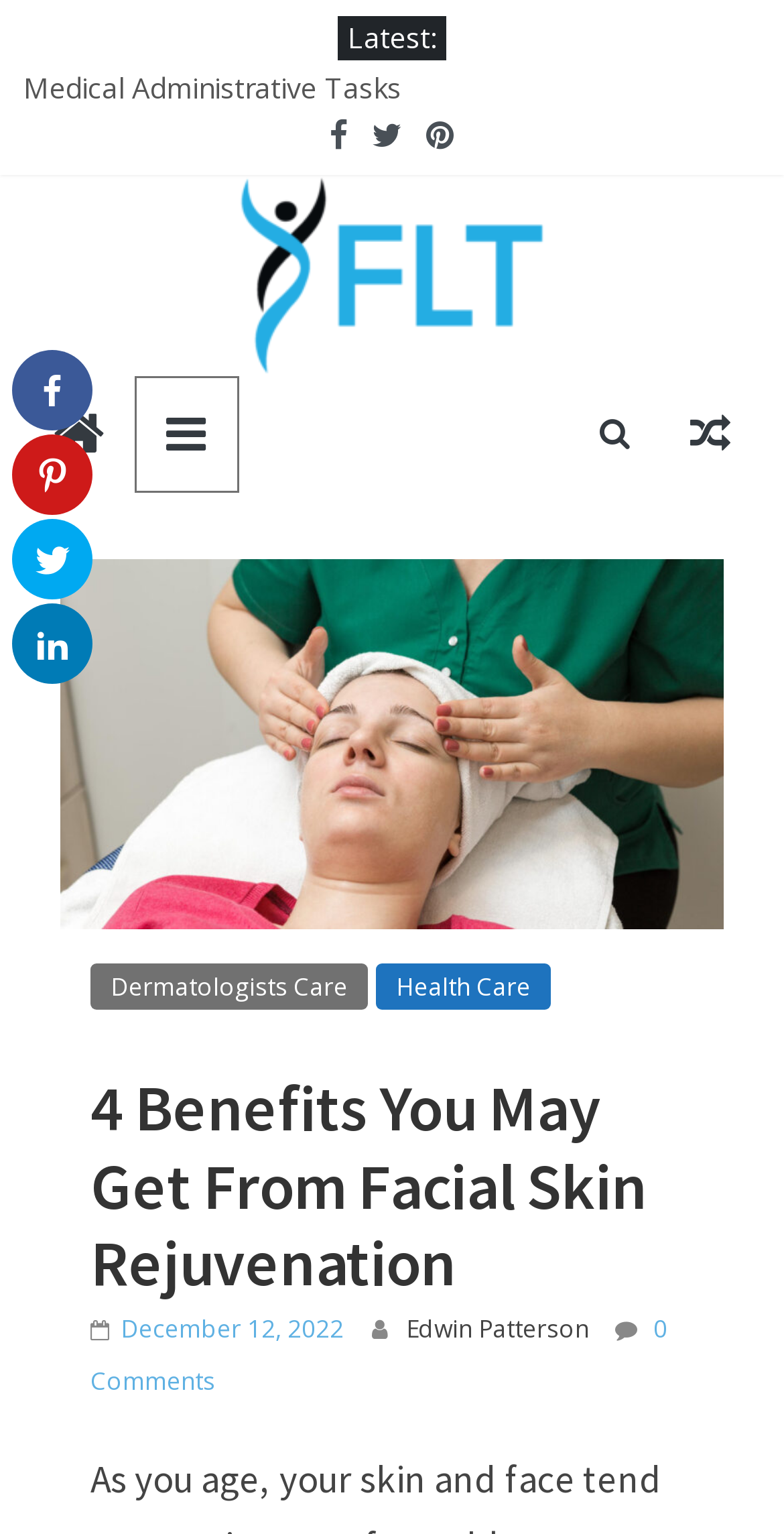What is the date of the current article?
Please elaborate on the answer to the question with detailed information.

I looked for the date of the article, which is usually found at the bottom of the article. In this case, it is 'December 12, 2022'.